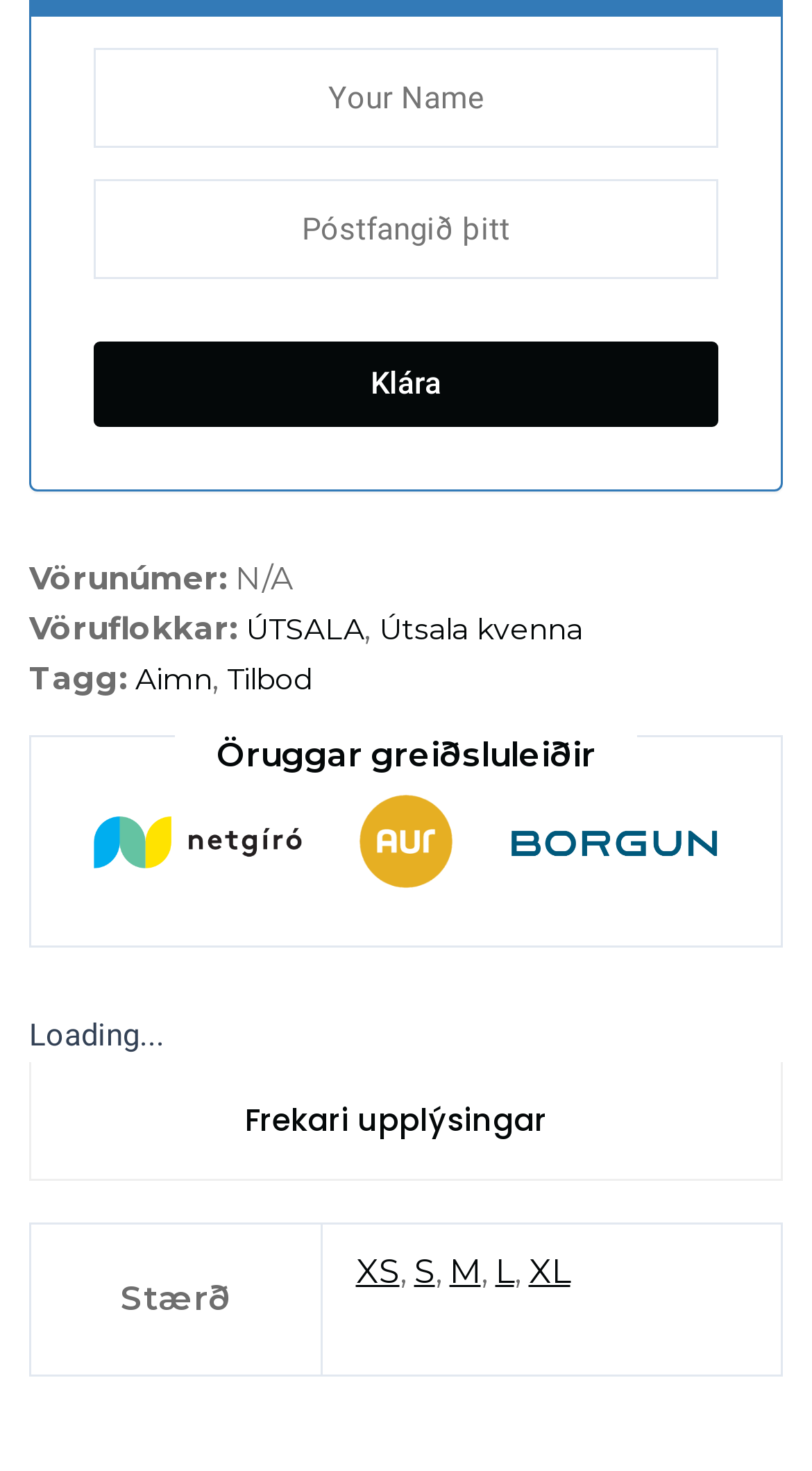Give a succinct answer to this question in a single word or phrase: 
What is the status of the loading process?

Loading...